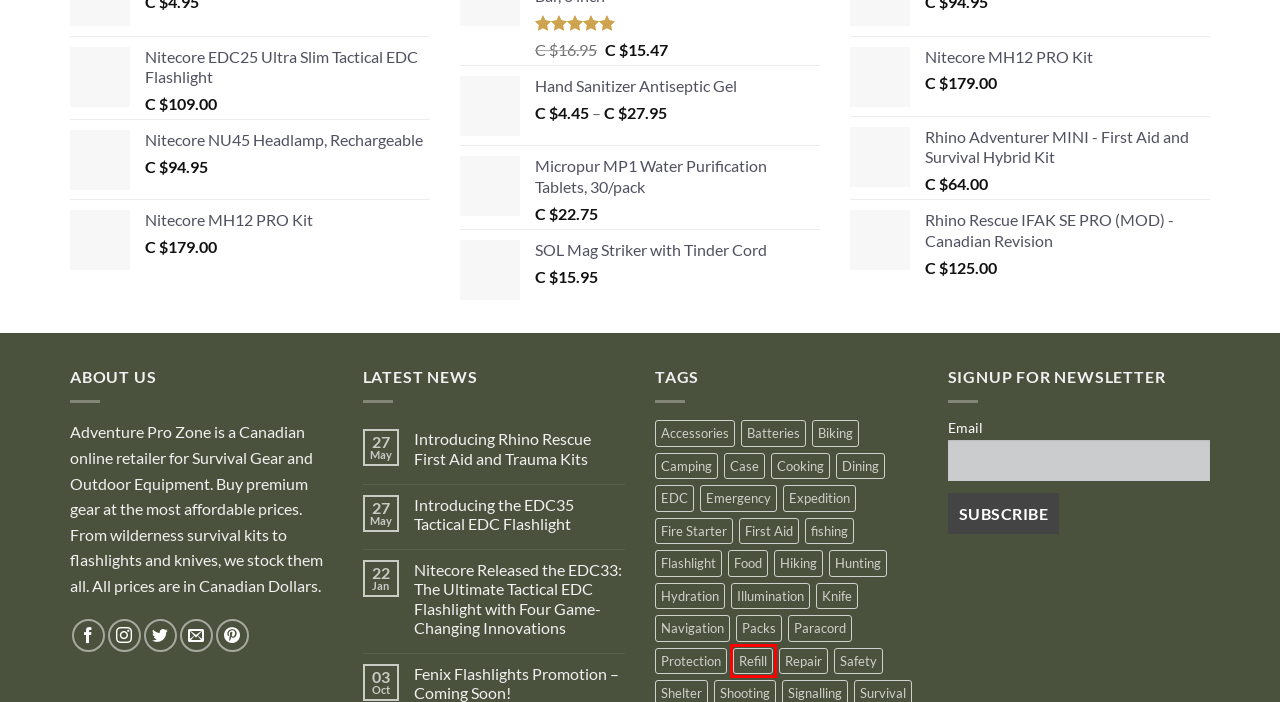With the provided webpage screenshot containing a red bounding box around a UI element, determine which description best matches the new webpage that appears after clicking the selected element. The choices are:
A. Accessories | Adventure Pro Zone
B. Batteries | Adventure Pro Zone
C. Refill | Adventure Pro Zone
D. SOL Mag Striker with Tinder Cord | Adventure Pro Zone
E. Nitecore MH12 PRO Kit | Adventure Pro Zone
F. Knife | Adventure Pro Zone
G. Emergency | Adventure Pro Zone
H. Fire Starter | Adventure Pro Zone

C